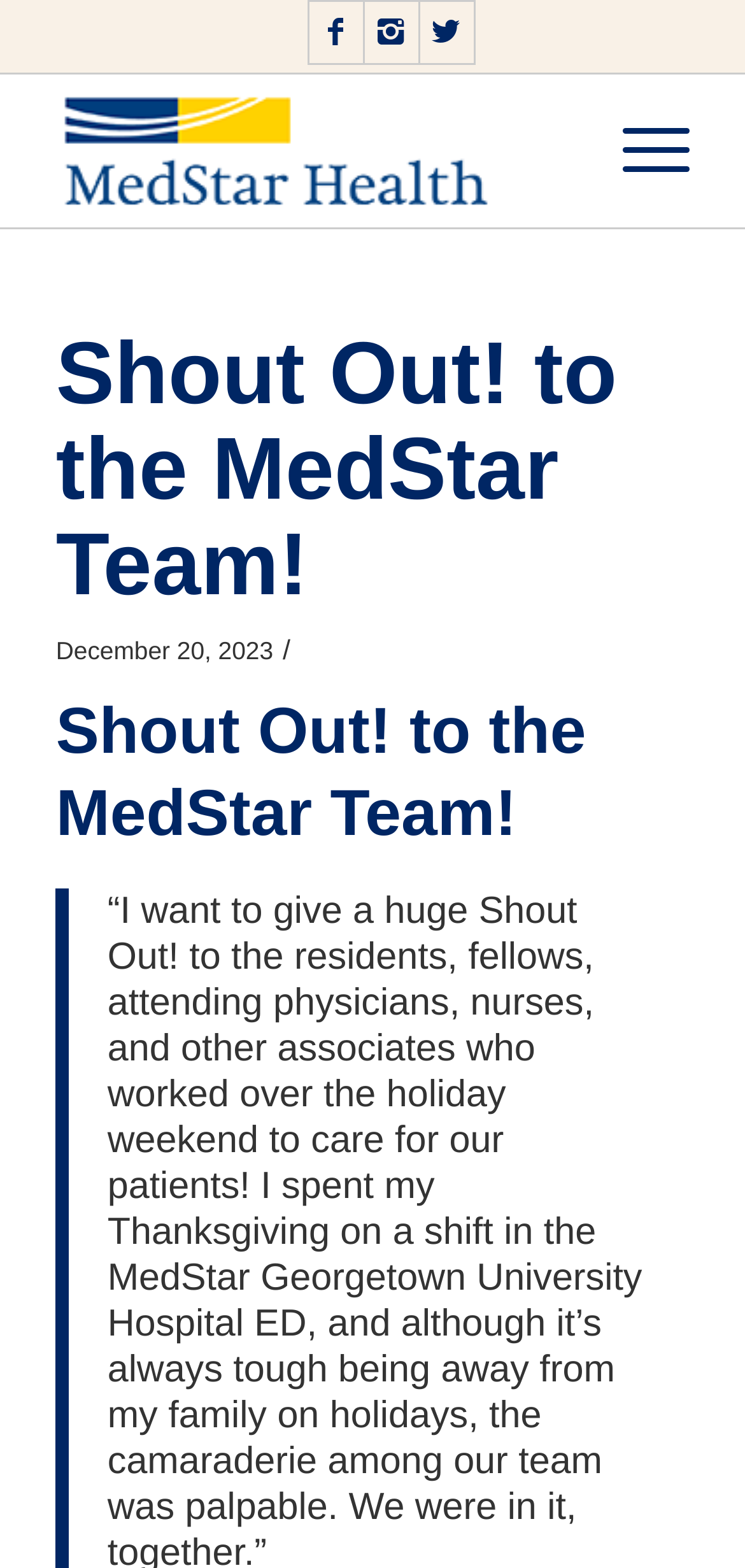Locate and extract the text of the main heading on the webpage.

Shout Out! to the MedStar Team!